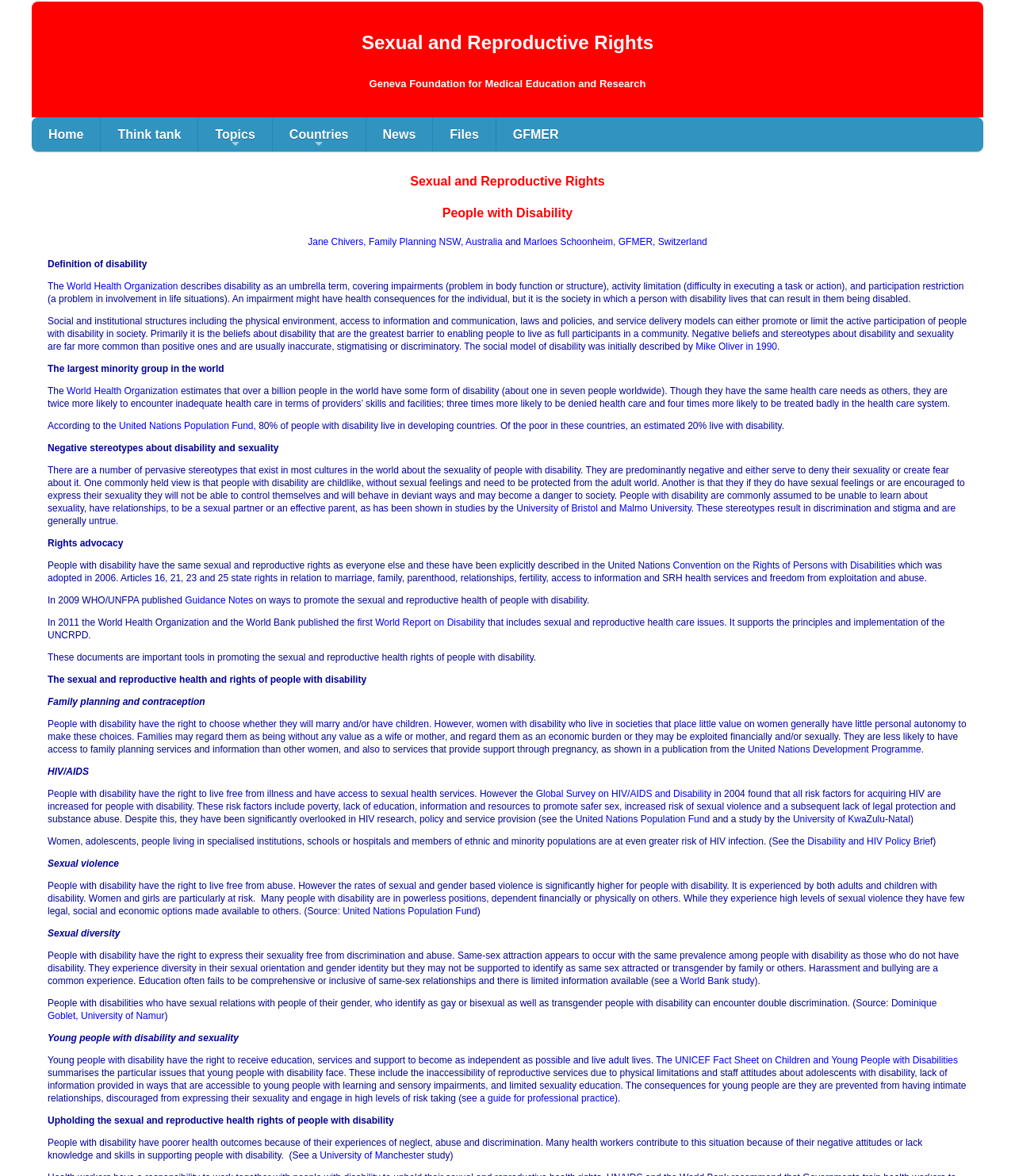Determine the bounding box coordinates of the clickable element to complete this instruction: "Visit the About Us page". Provide the coordinates in the format of four float numbers between 0 and 1, [left, top, right, bottom].

None